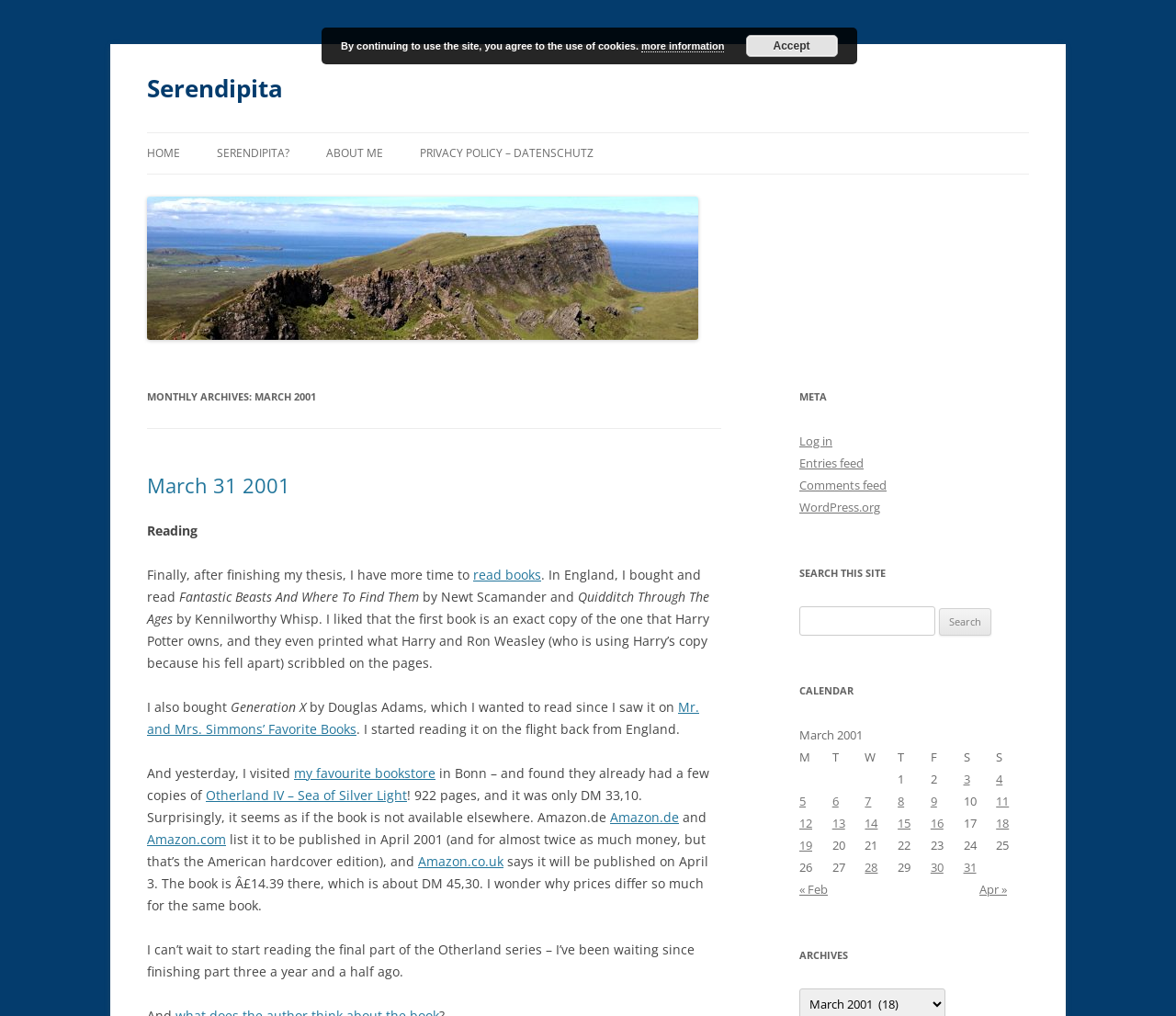What is the price of the book 'Otherland IV – Sea of Silver Light' on Amazon.co.uk?
We need a detailed and exhaustive answer to the question. Please elaborate.

The price of the book 'Otherland IV – Sea of Silver Light' on Amazon.co.uk can be found in the static text element that reads 'The book is £14.39 there, which is about DM 45,30.'.